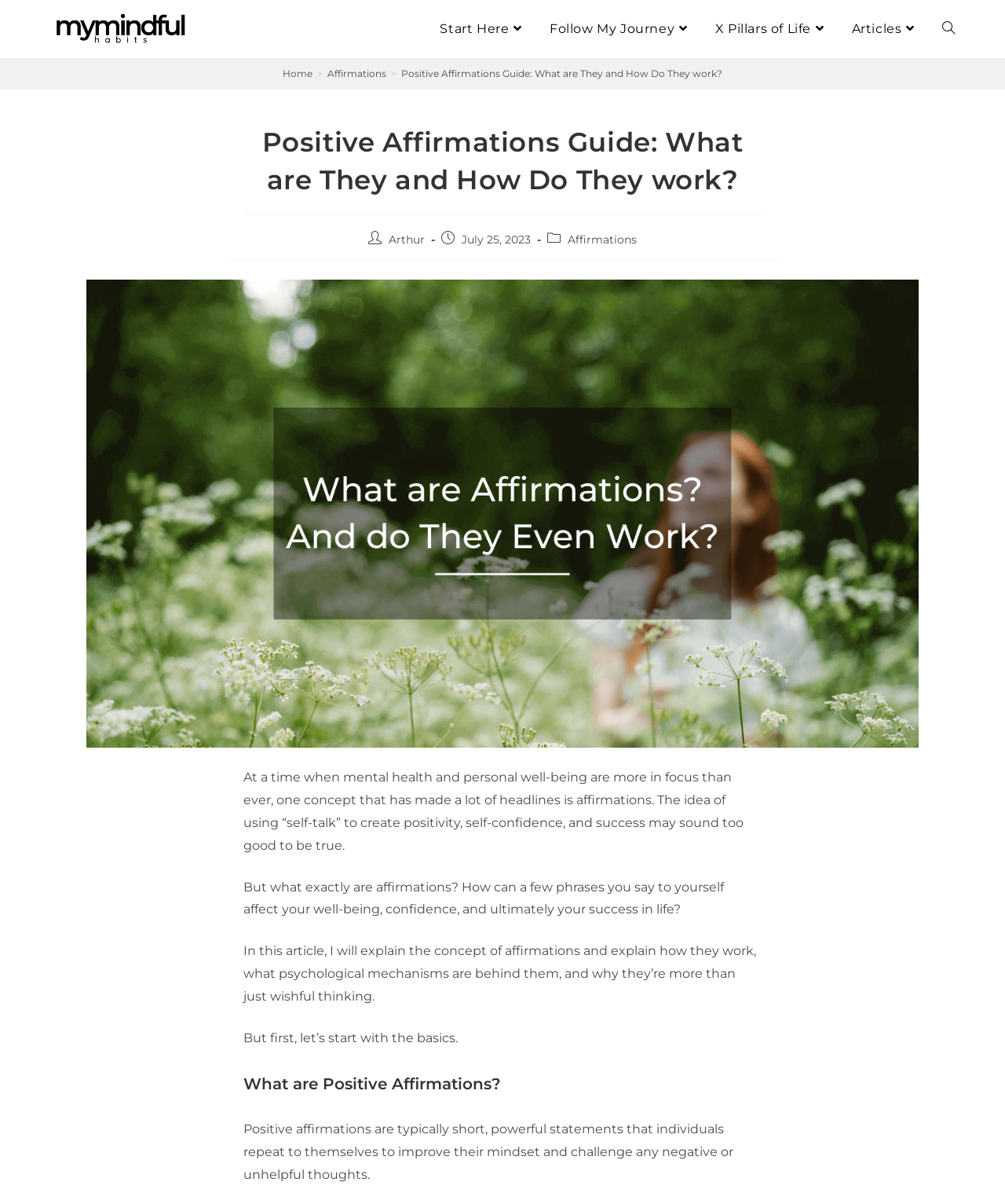Please find the bounding box for the UI element described by: "X Pillars of Life".

[0.7, 0.0, 0.836, 0.048]